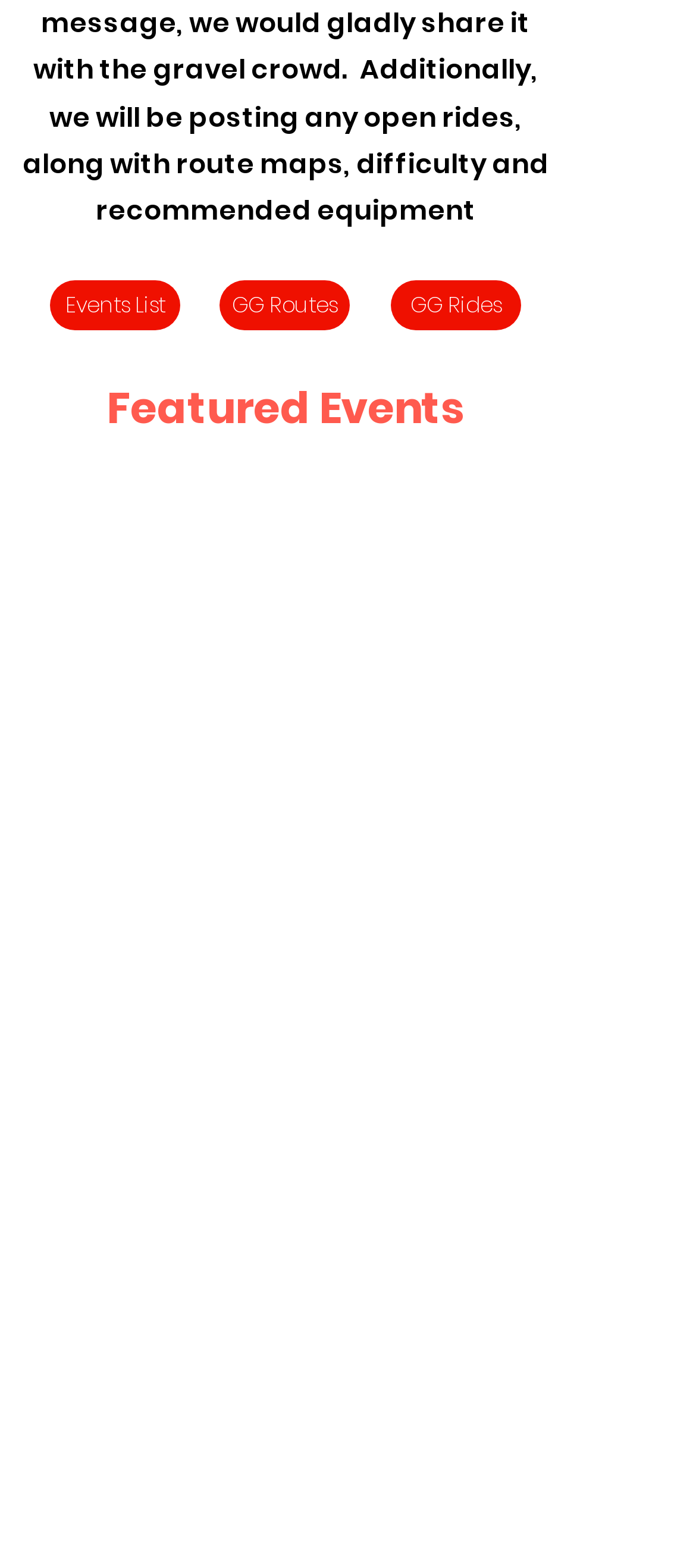Identify the bounding box of the HTML element described here: "aria-label="Instagram"". Provide the coordinates as four float numbers between 0 and 1: [left, top, right, bottom].

[0.51, 0.852, 0.638, 0.909]